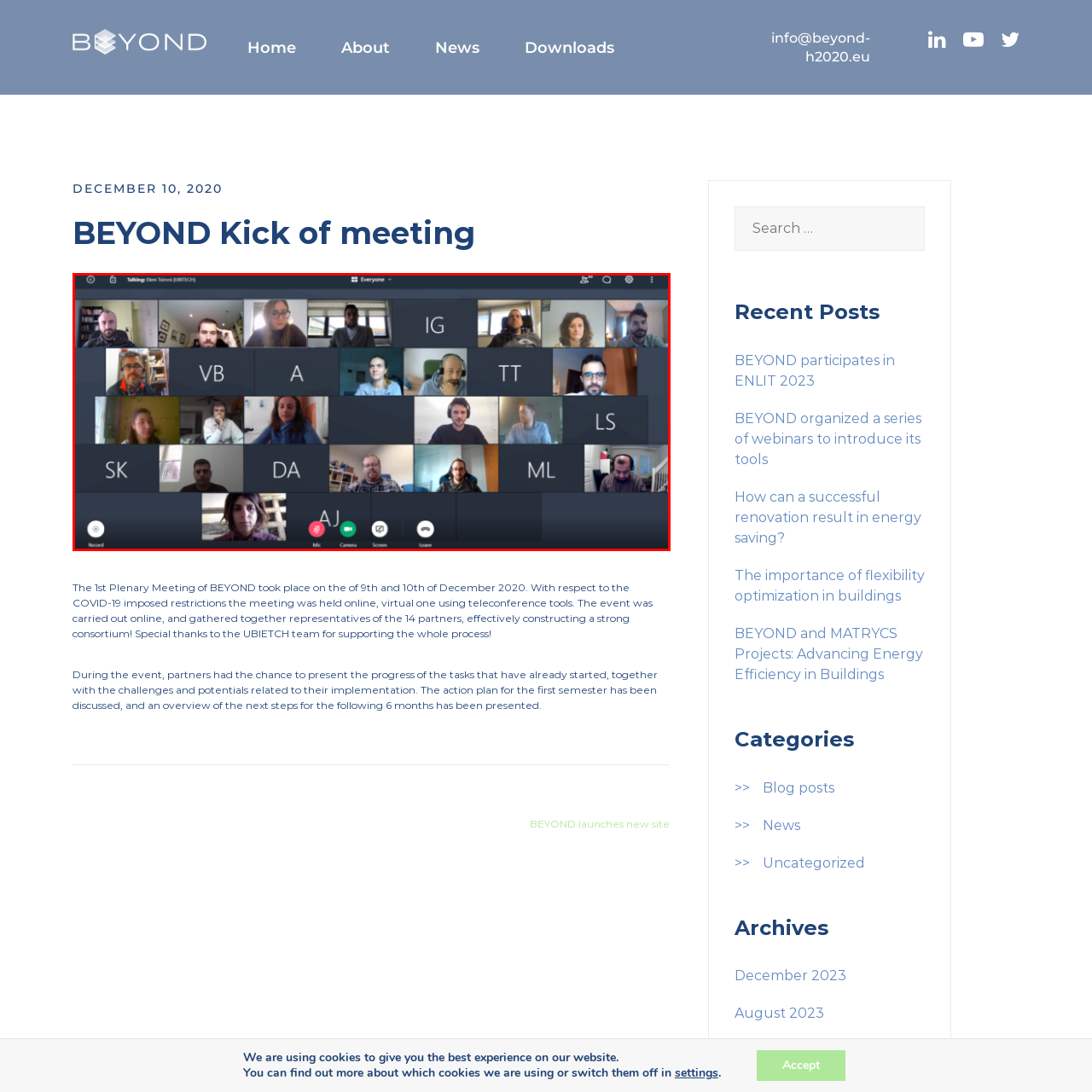What is the reason for the virtual meeting?
Observe the image inside the red bounding box and answer the question using only one word or a short phrase.

COVID-19 restrictions